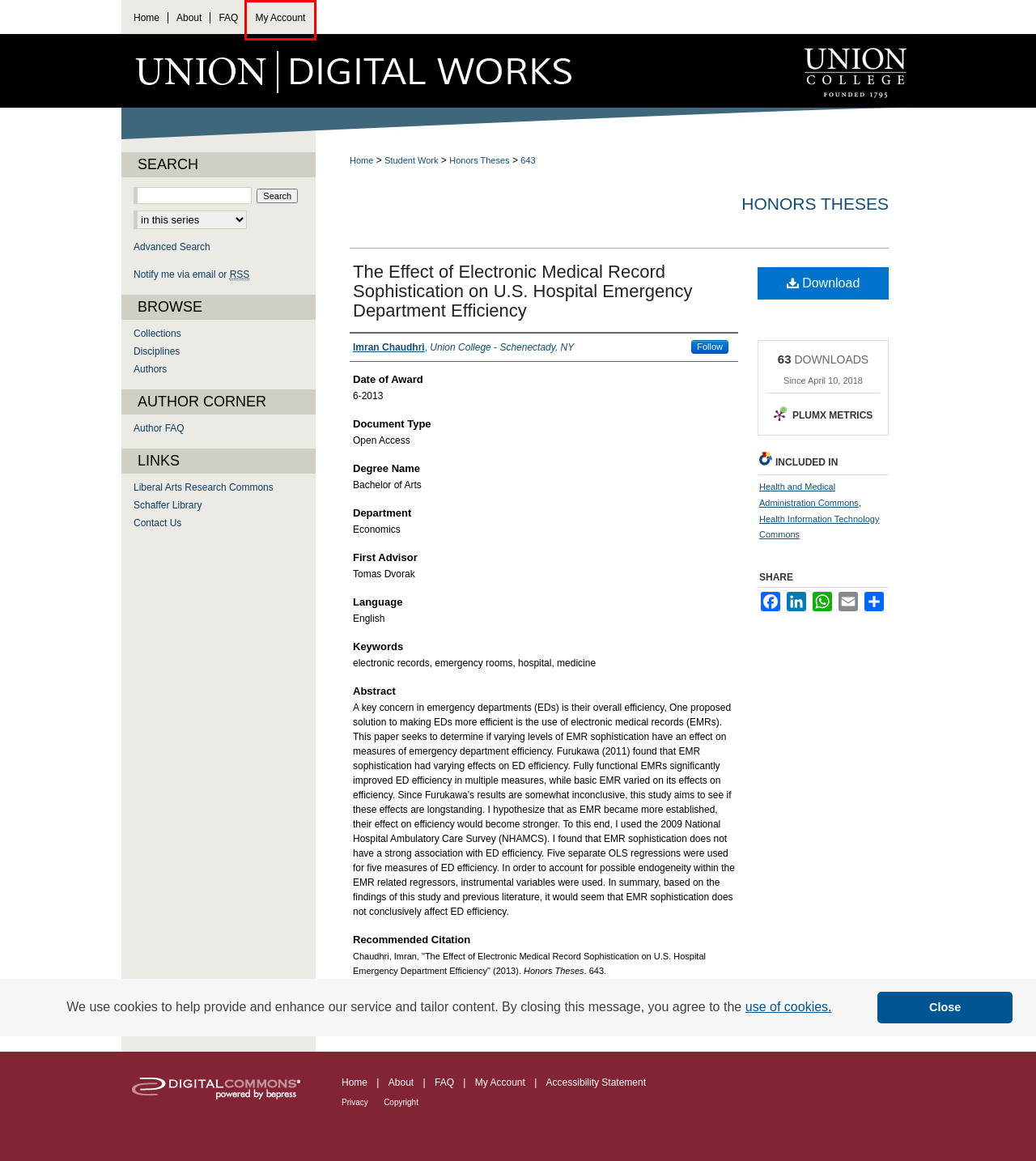Analyze the screenshot of a webpage that features a red rectangle bounding box. Pick the webpage description that best matches the new webpage you would see after clicking on the element within the red bounding box. Here are the candidates:
A. Union College student theses | Student Work | Union College
B. Digital Commons Network: Error
C. PlumX
D. Union College - Schenectady, NY - Log in
E. Union | Digital Works - Union College Research
F. Frequently Asked Questions | Union | Digital Works - Union College Research
G. Browse by Author | Union | Digital Works - Union College Research
H. Authors and Works by Discipline

D